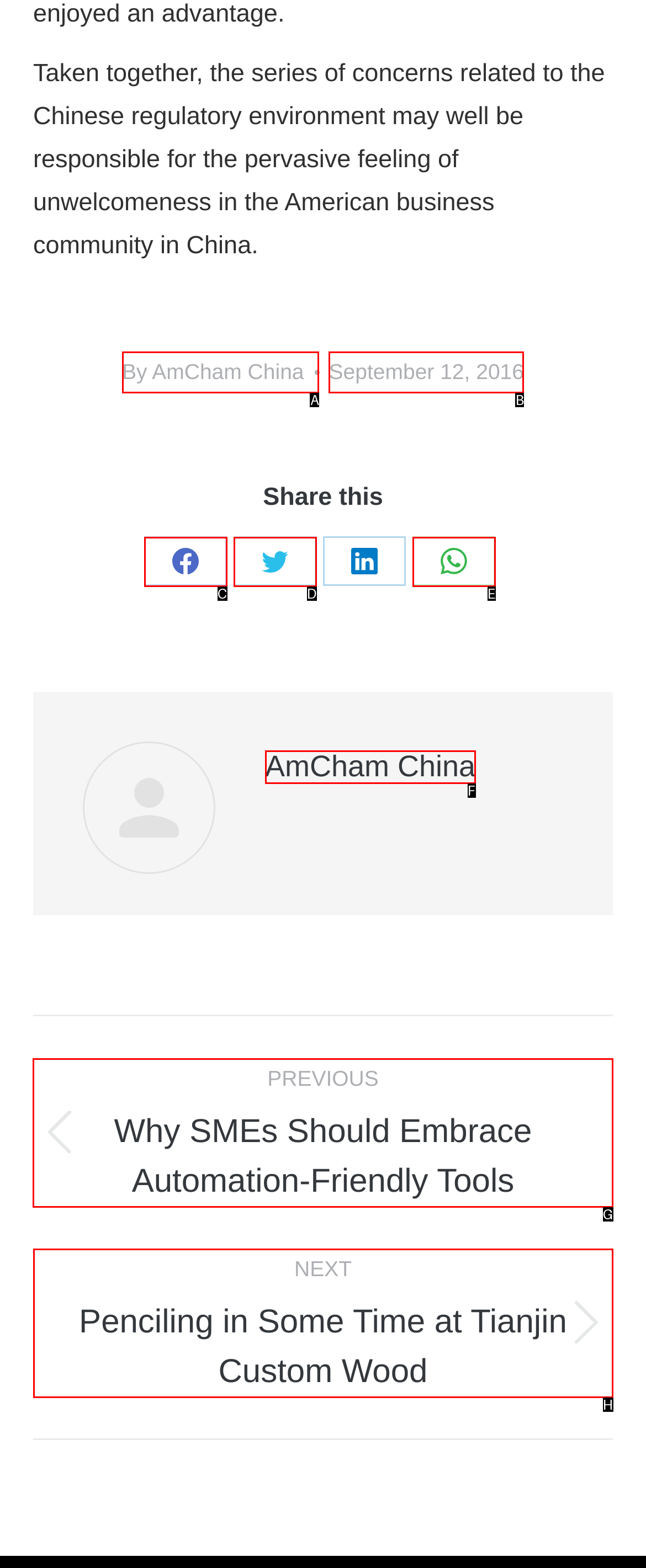Select the option I need to click to accomplish this task: Read previous post
Provide the letter of the selected choice from the given options.

G